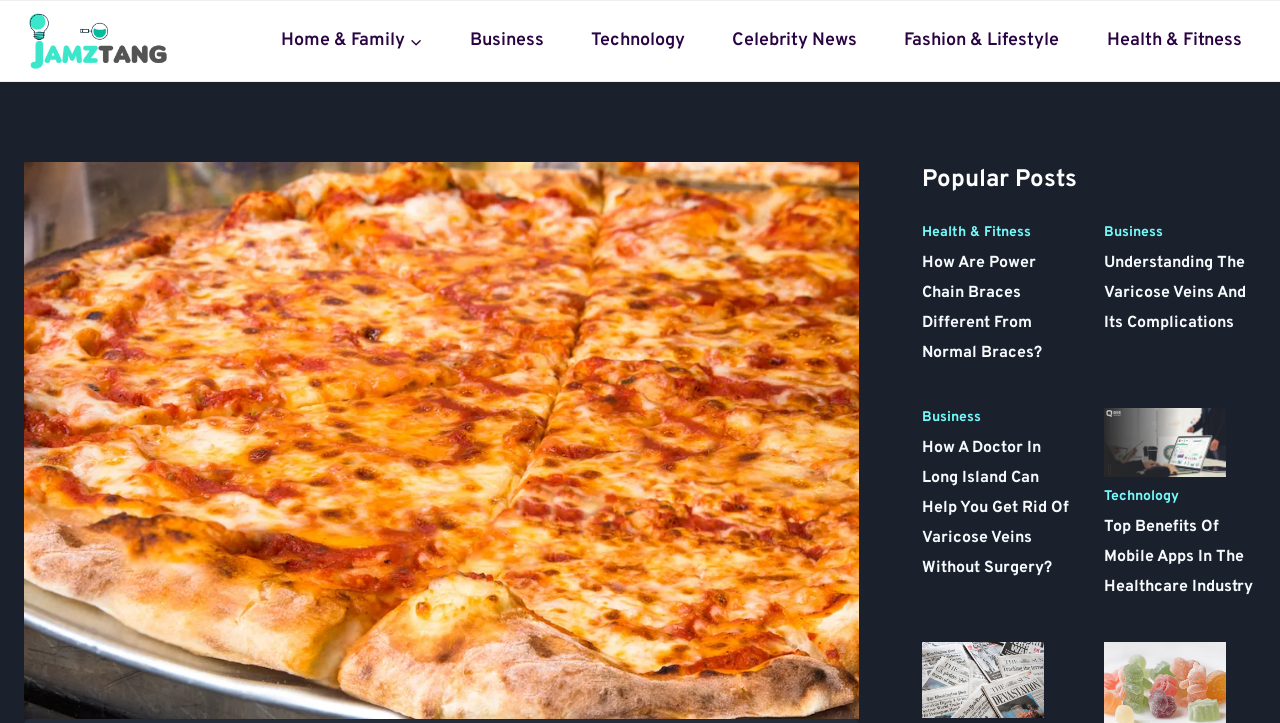Please identify the bounding box coordinates of the element's region that should be clicked to execute the following instruction: "Explore the Orange CBD Gummies image". The bounding box coordinates must be four float numbers between 0 and 1, i.e., [left, top, right, bottom].

[0.862, 0.888, 0.958, 1.0]